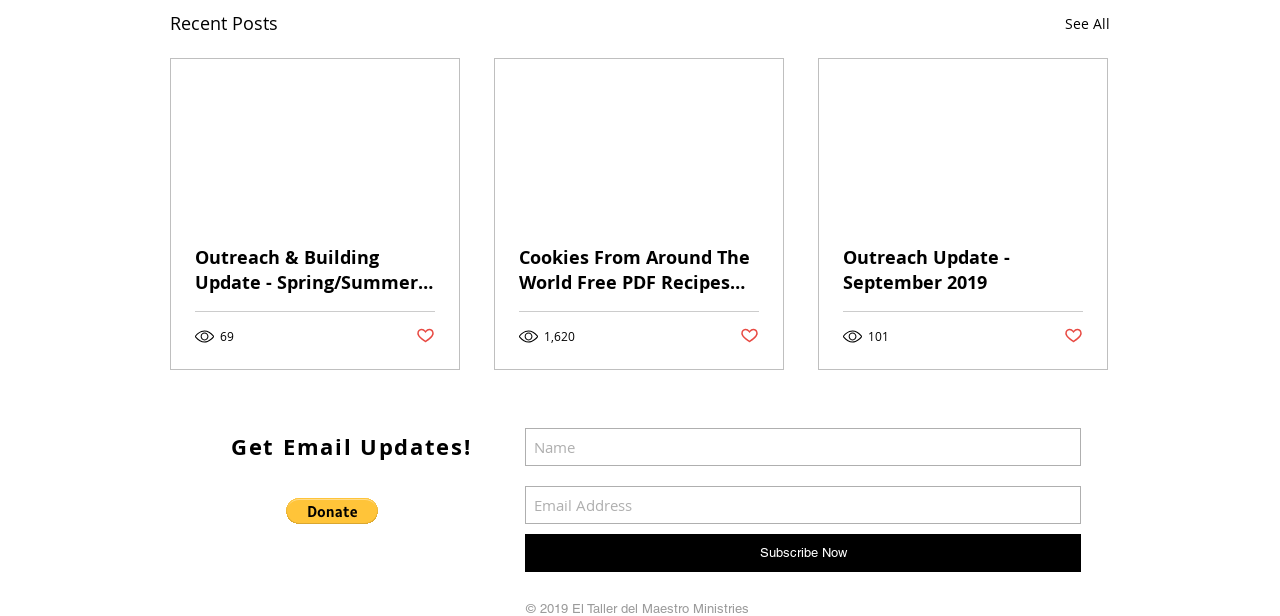Determine the bounding box coordinates of the region to click in order to accomplish the following instruction: "Donate via PayPal". Provide the coordinates as four float numbers between 0 and 1, specifically [left, top, right, bottom].

[0.223, 0.808, 0.295, 0.851]